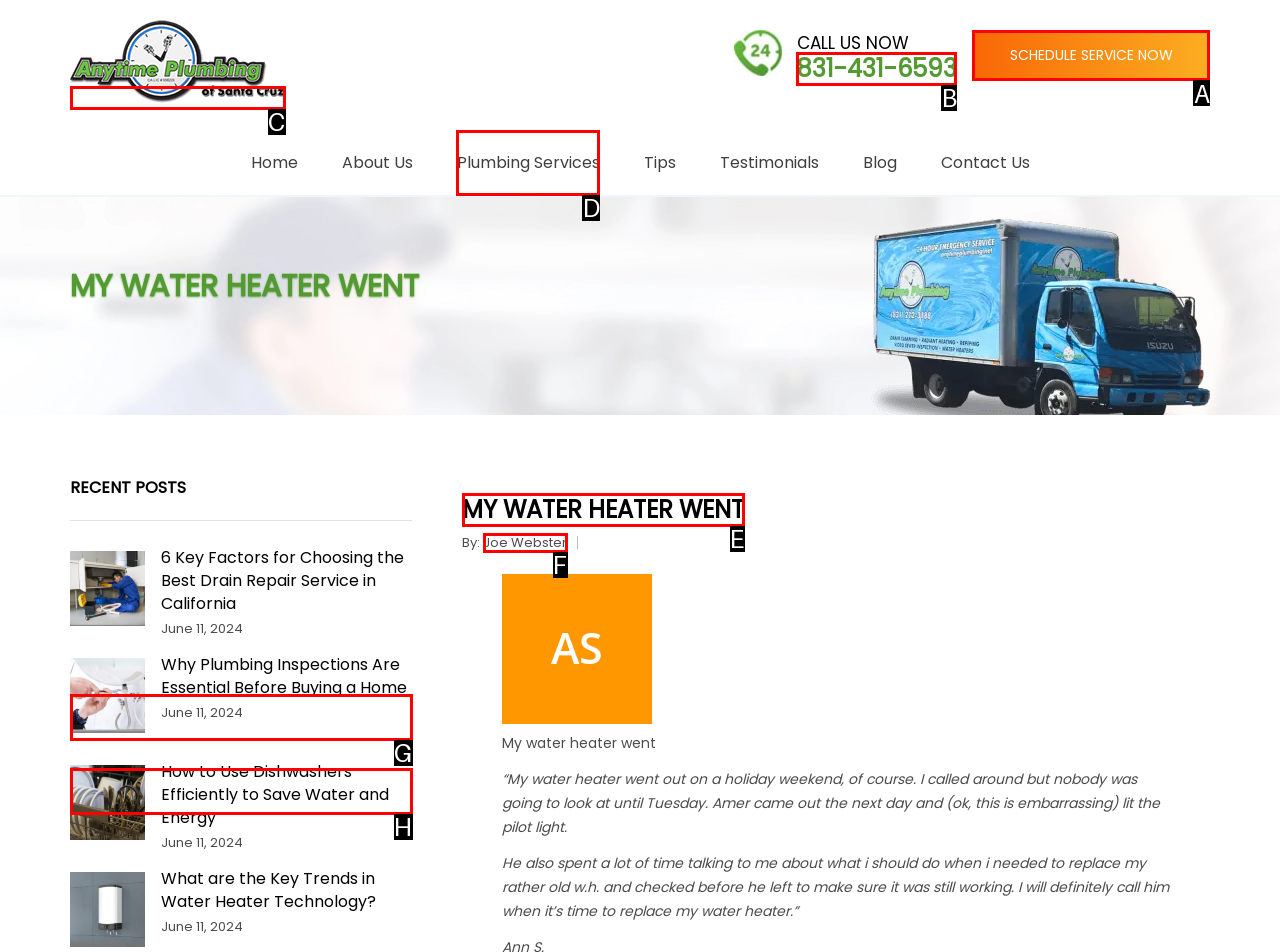Choose the HTML element that should be clicked to achieve this task: Schedule a service now
Respond with the letter of the correct choice.

A